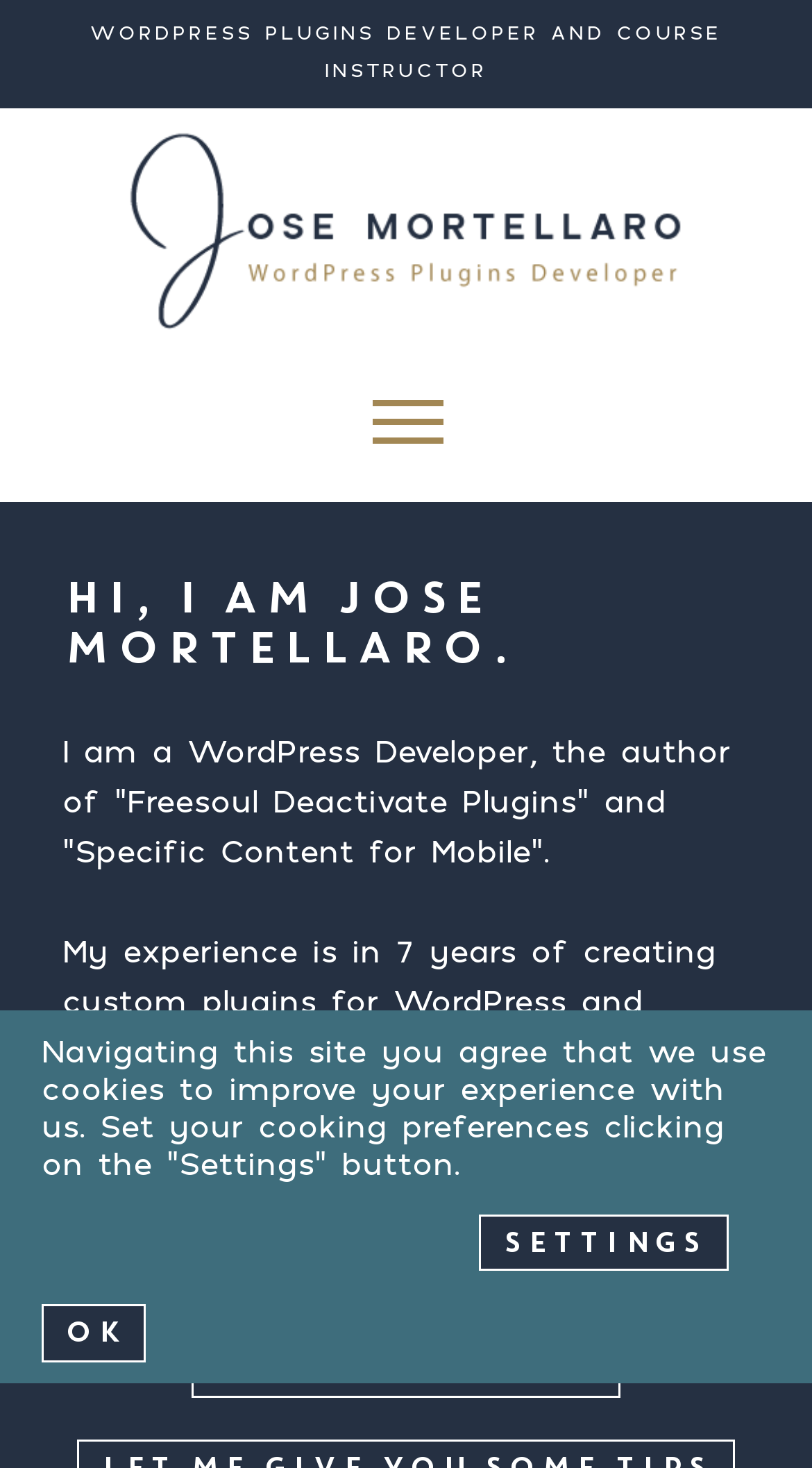What is the name of the website logo?
Using the image provided, answer with just one word or phrase.

Jose Mortellaro | WordPress Plugins Developer | Website Logo